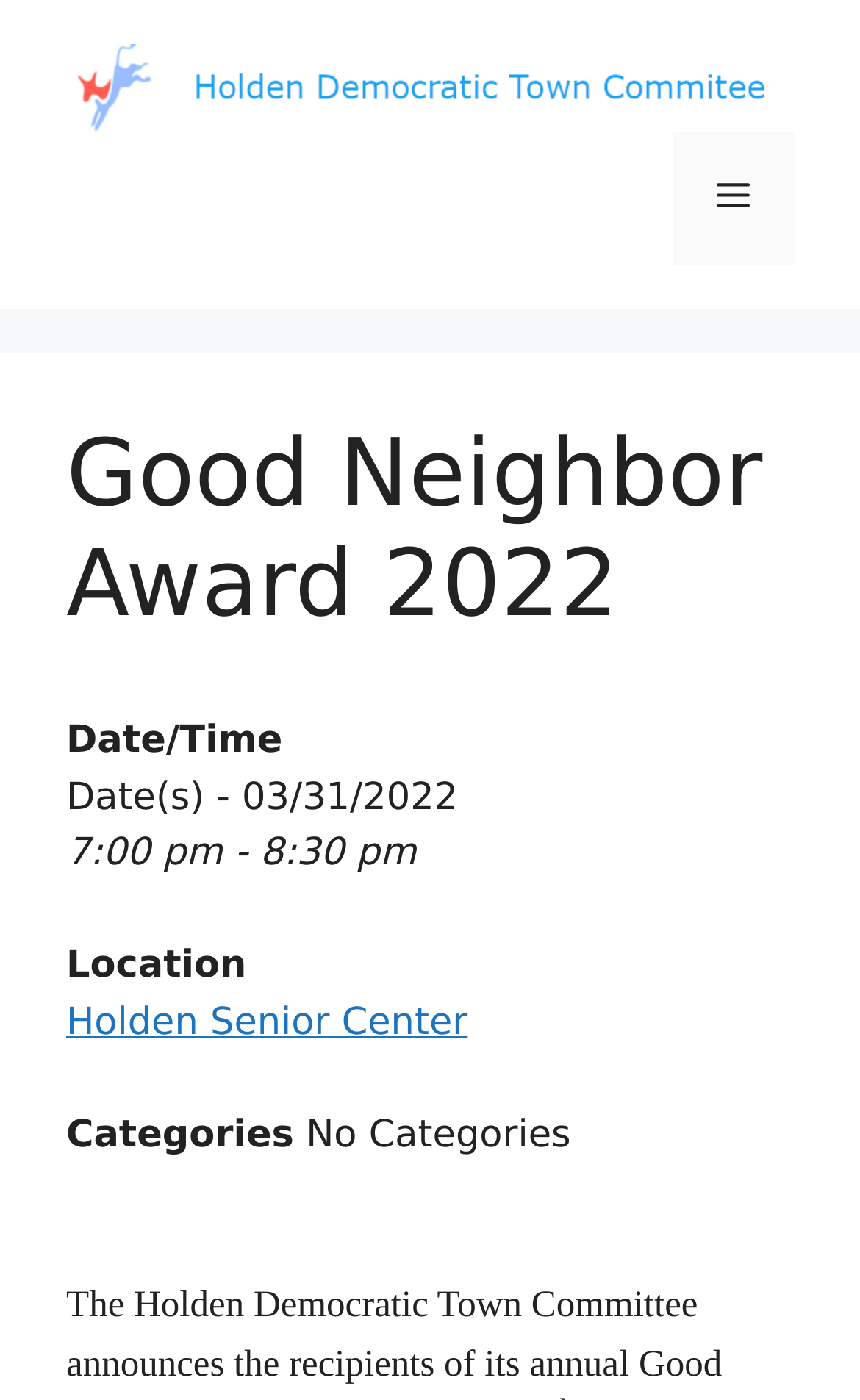Provide the bounding box for the UI element matching this description: "alt="Holden Democratic Town Committee"".

[0.077, 0.046, 0.923, 0.078]